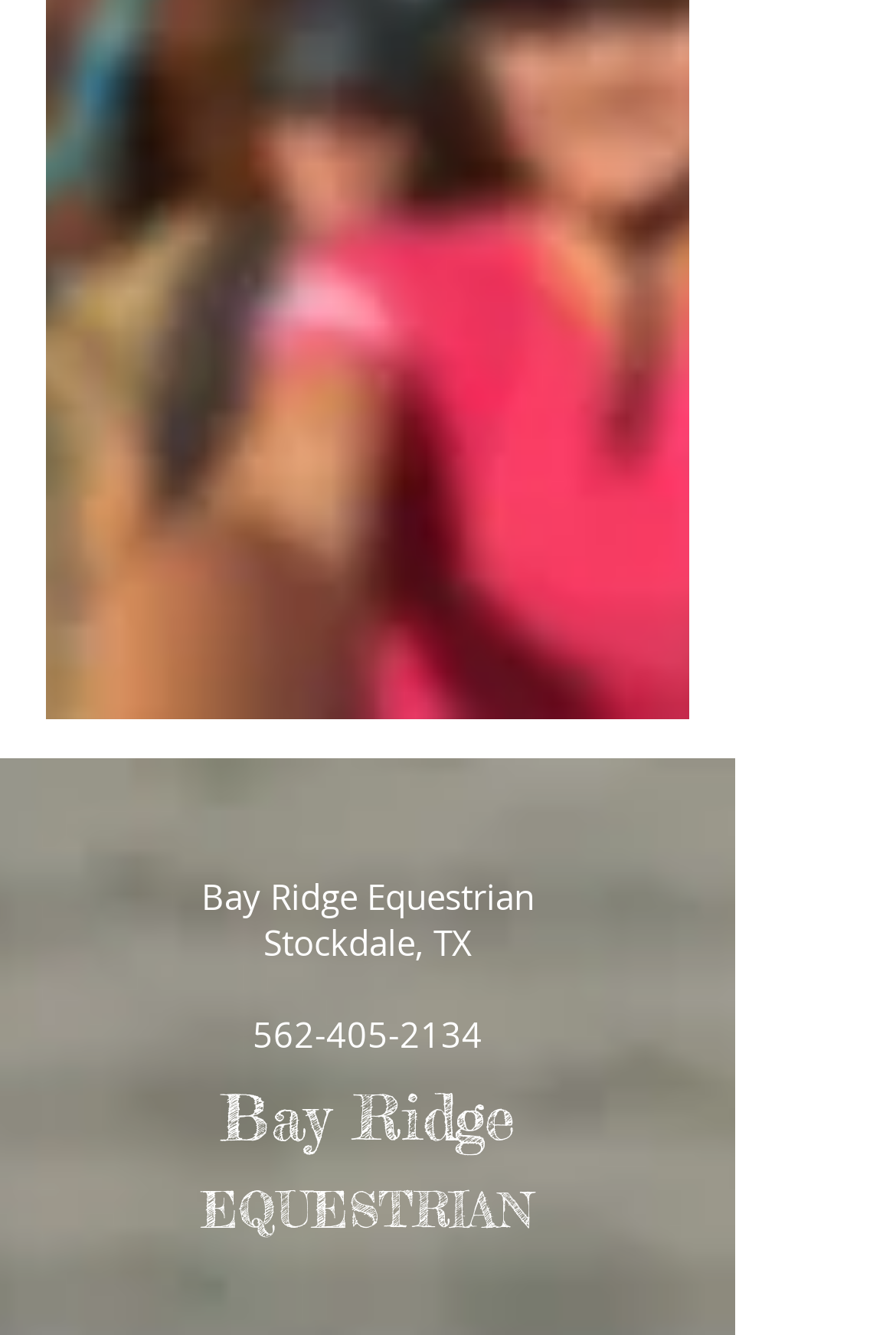Please study the image and answer the question comprehensively:
What is the name of the equestrian center?

The name of the equestrian center can be found in the StaticText element with the text 'Bay Ridge Equestrian' located at the top of the page.